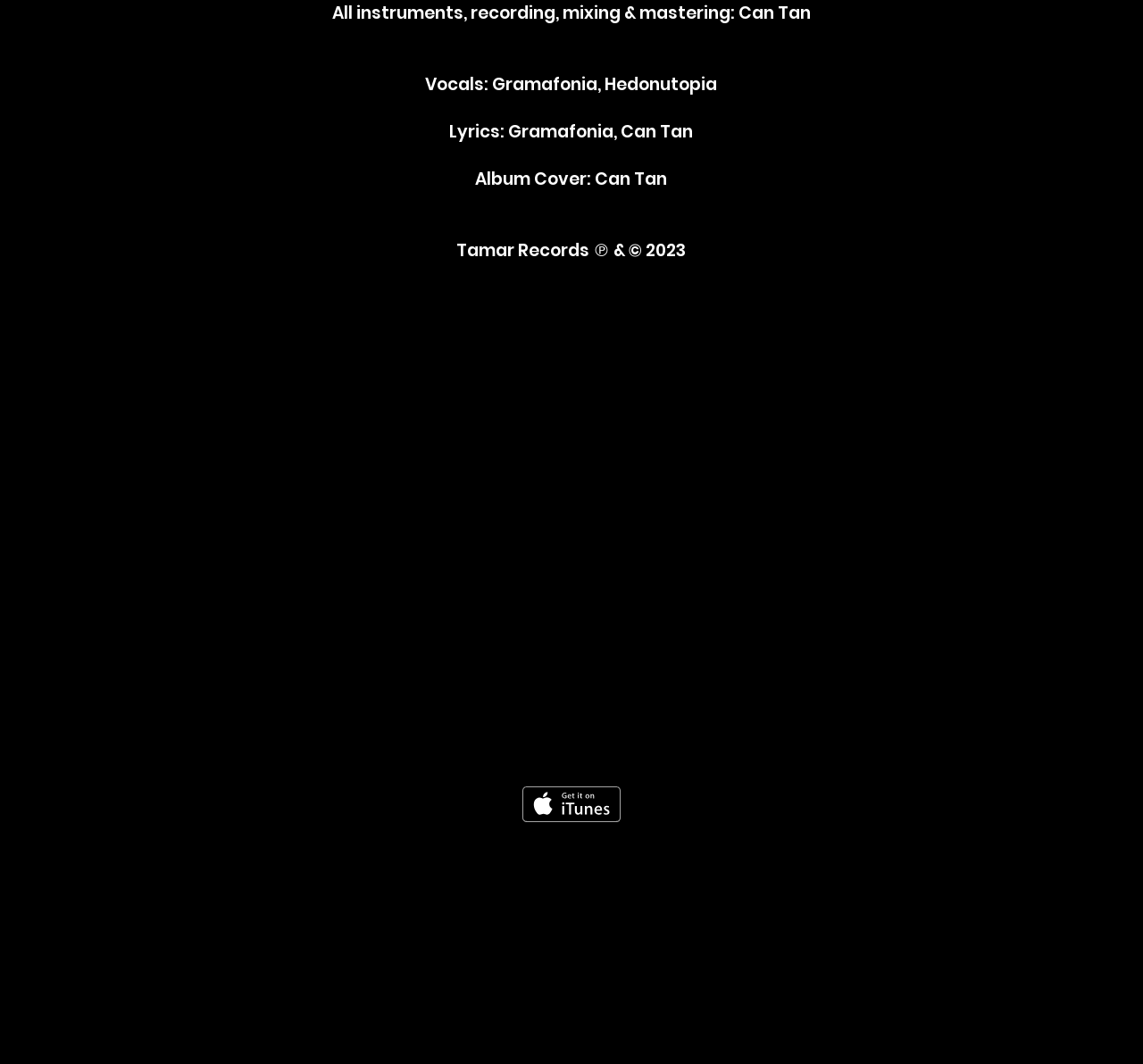Analyze the image and answer the question with as much detail as possible: 
Where can you buy the album?

I found the answer by looking at the link 'Get it on iTunes' which suggests that the album can be purchased on iTunes.